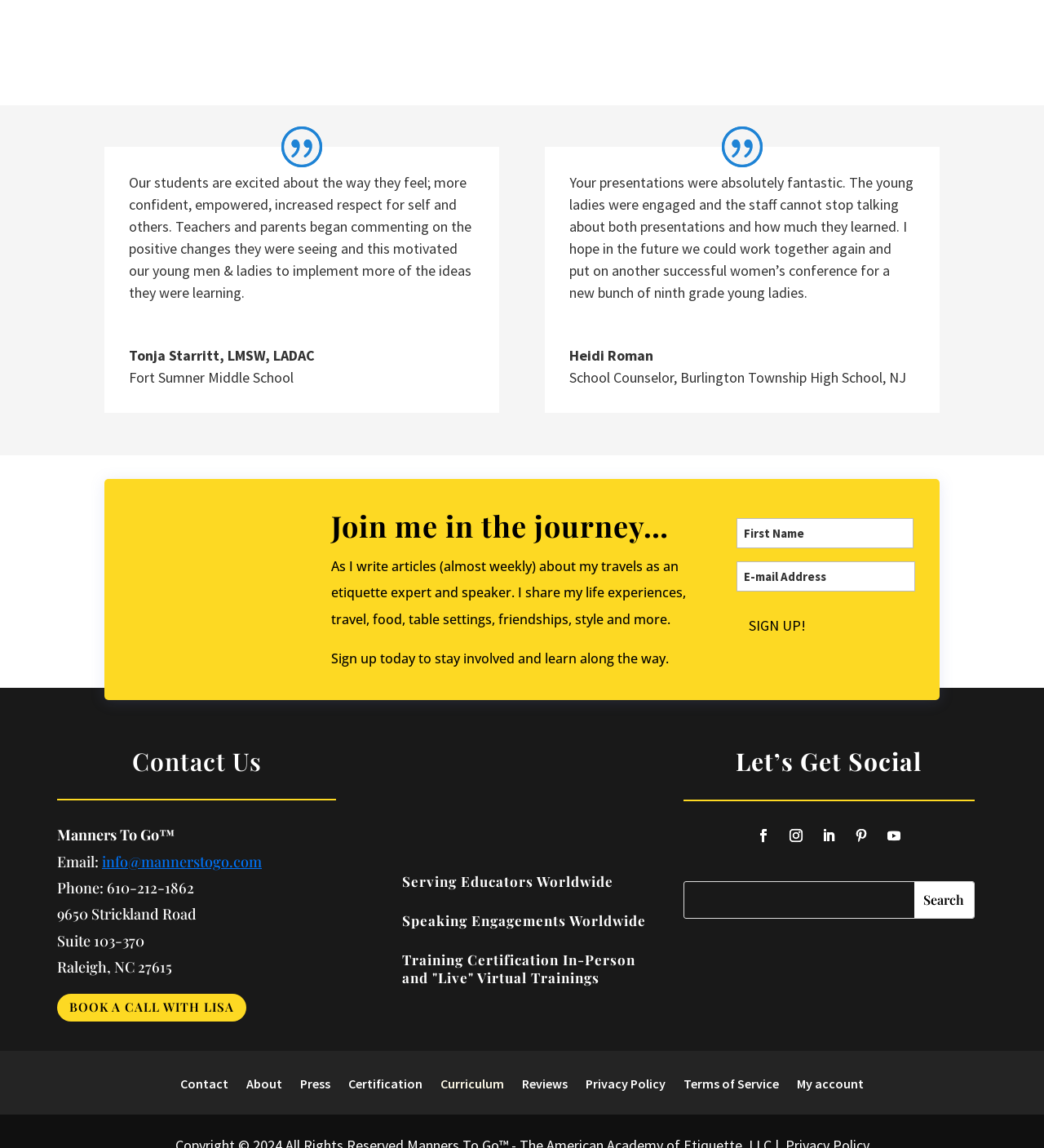Determine the bounding box coordinates of the region I should click to achieve the following instruction: "Sign up with your email". Ensure the bounding box coordinates are four float numbers between 0 and 1, i.e., [left, top, right, bottom].

[0.705, 0.489, 0.877, 0.515]